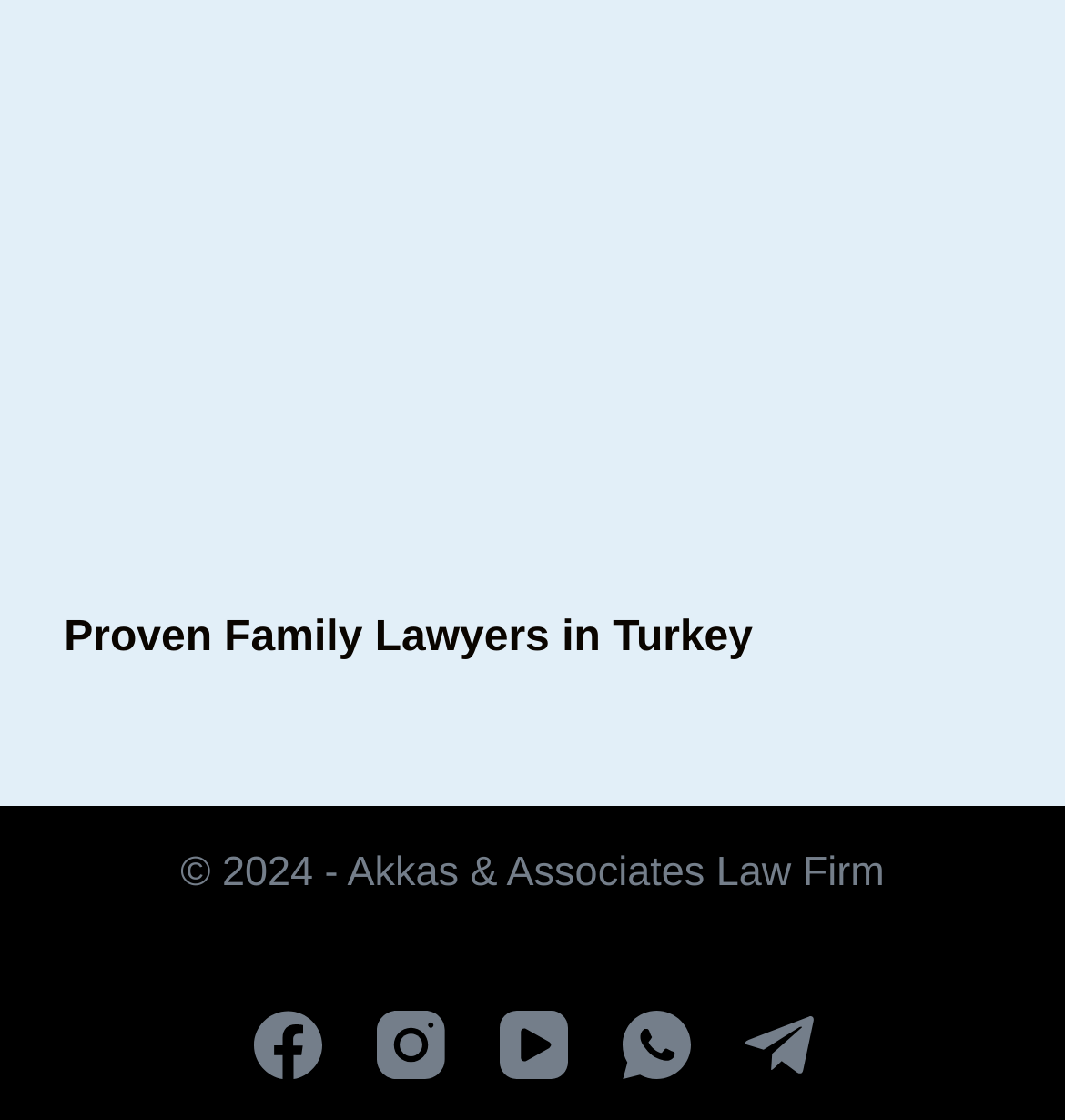What is the name of the law firm?
Using the image as a reference, give an elaborate response to the question.

I found the name of the law firm by looking at the copyright information at the bottom of the page, which says '© 2024 - Akkas & Associates Law Firm'.